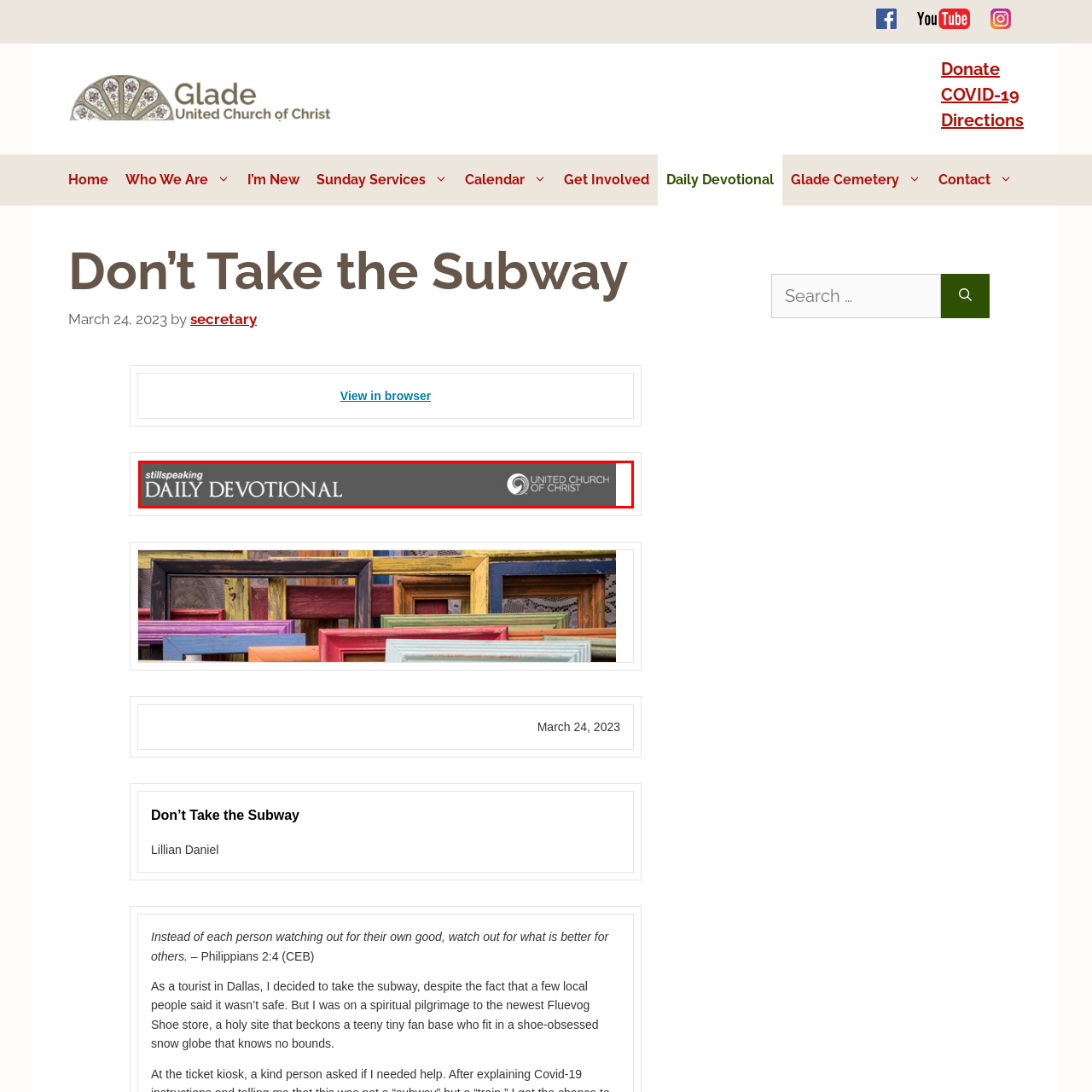Explain in detail what is happening in the image enclosed by the red border.

The image prominently features the text "DAILY DEVOTIONAL" in an elegant serif font, highlighted against a soft gray background. Accompanying the title is the phrase "stillspeaking," emphasizing a contemporary and inviting approach to faith. In the top right corner, the logo of the United Church of Christ is displayed, symbolizing the organization’s commitment to inclusivity and spiritual growth. This image likely serves as a header for a devotional section, inviting viewers to engage with daily spiritual reflections and insights.